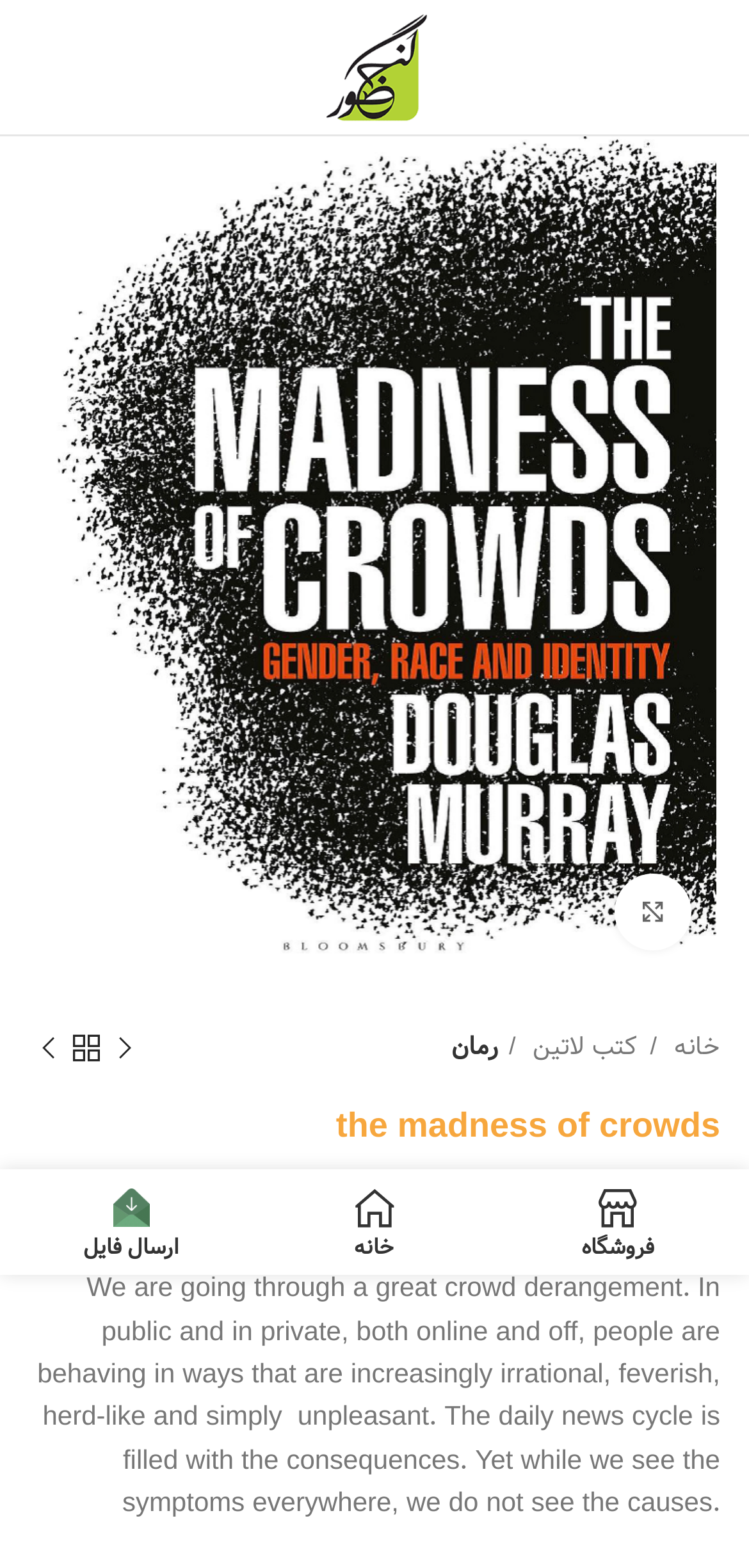Predict the bounding box of the UI element based on this description: "ارسال فایل".

[0.013, 0.752, 0.338, 0.807]